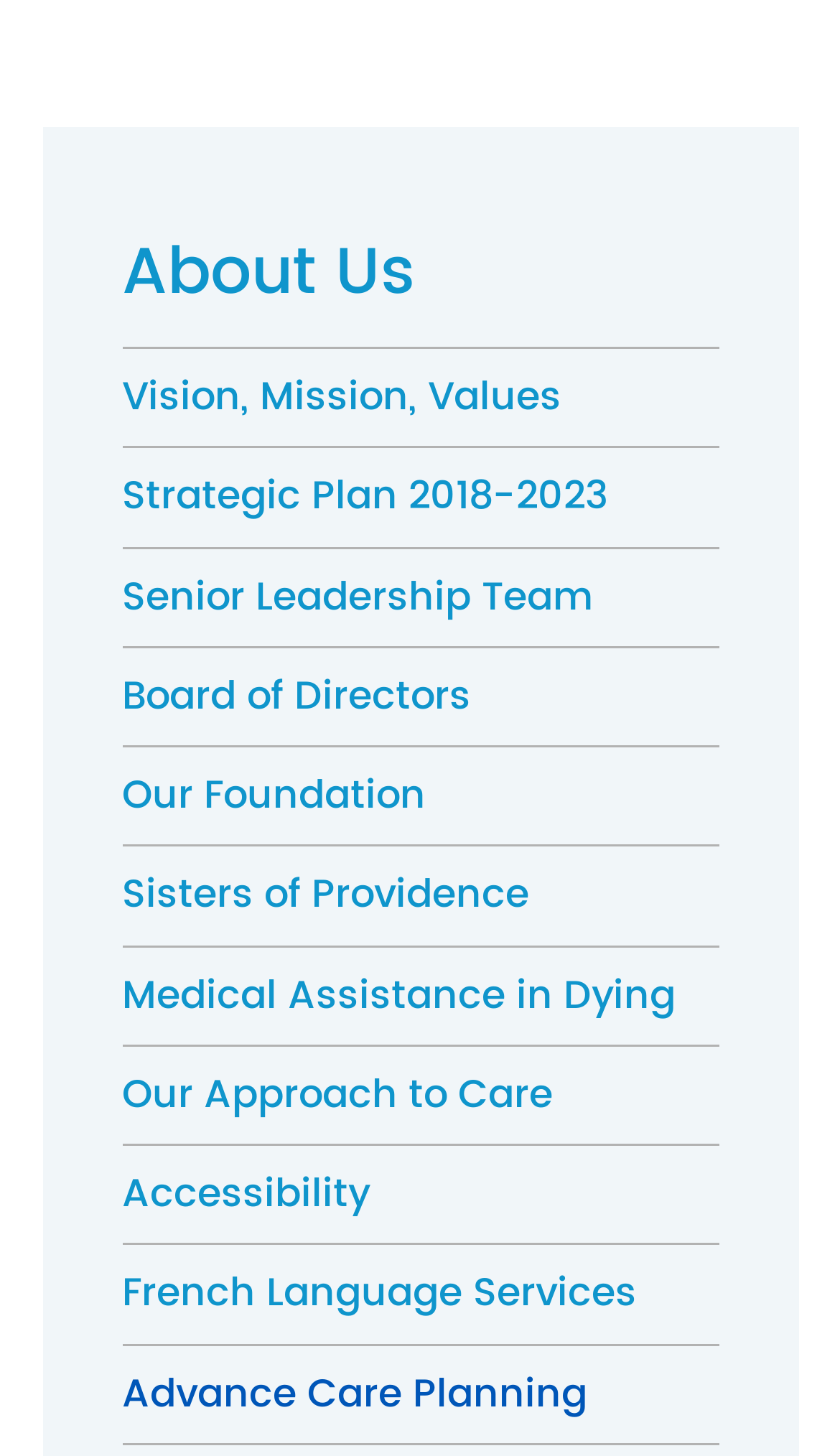Provide a brief response to the question below using a single word or phrase: 
What is the last link on the webpage?

Advance Care Planning